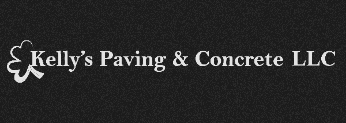Provide your answer in one word or a succinct phrase for the question: 
Where is Kelly's Paving & Concrete LLC located?

Warrington and Horsham, PA